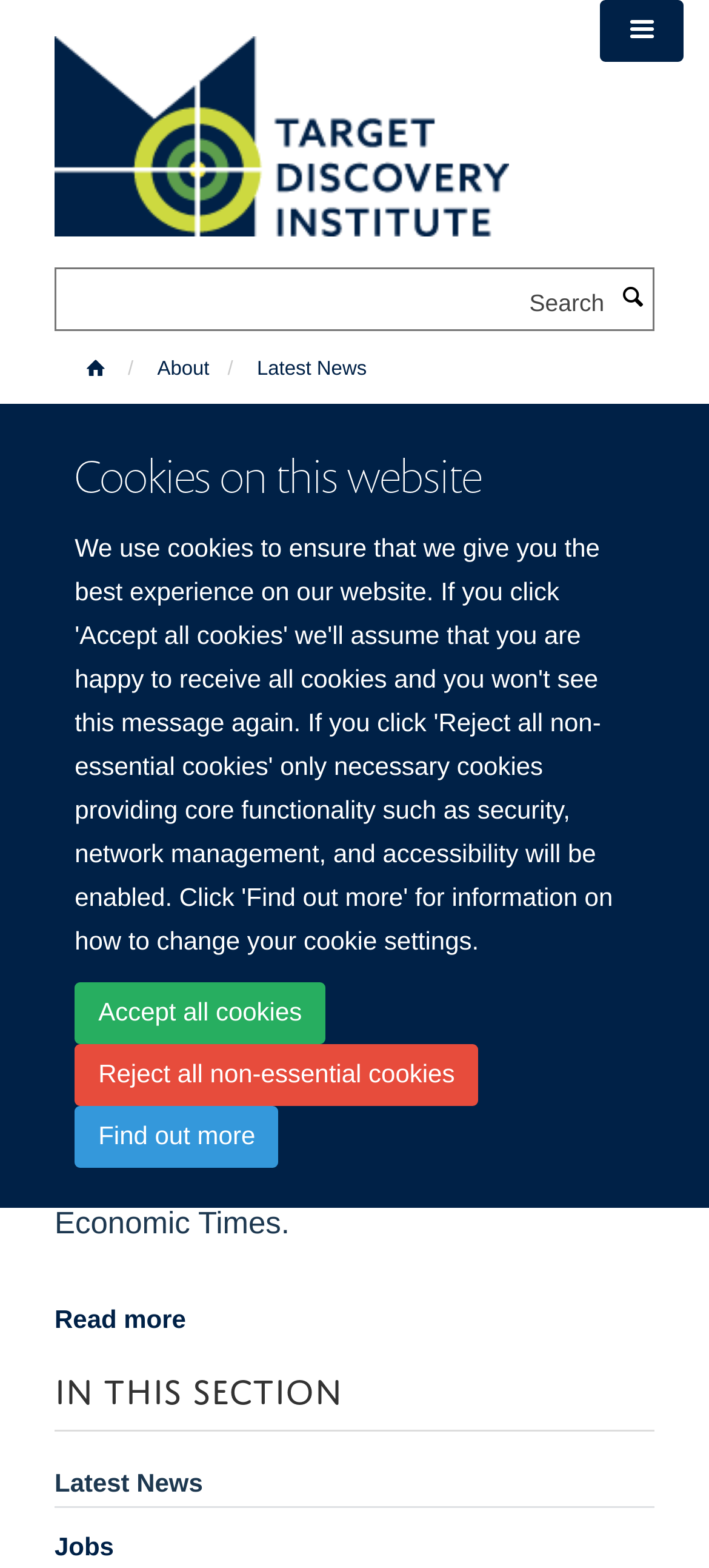Respond with a single word or phrase to the following question: What is the topic of the article?

MERS vaccine